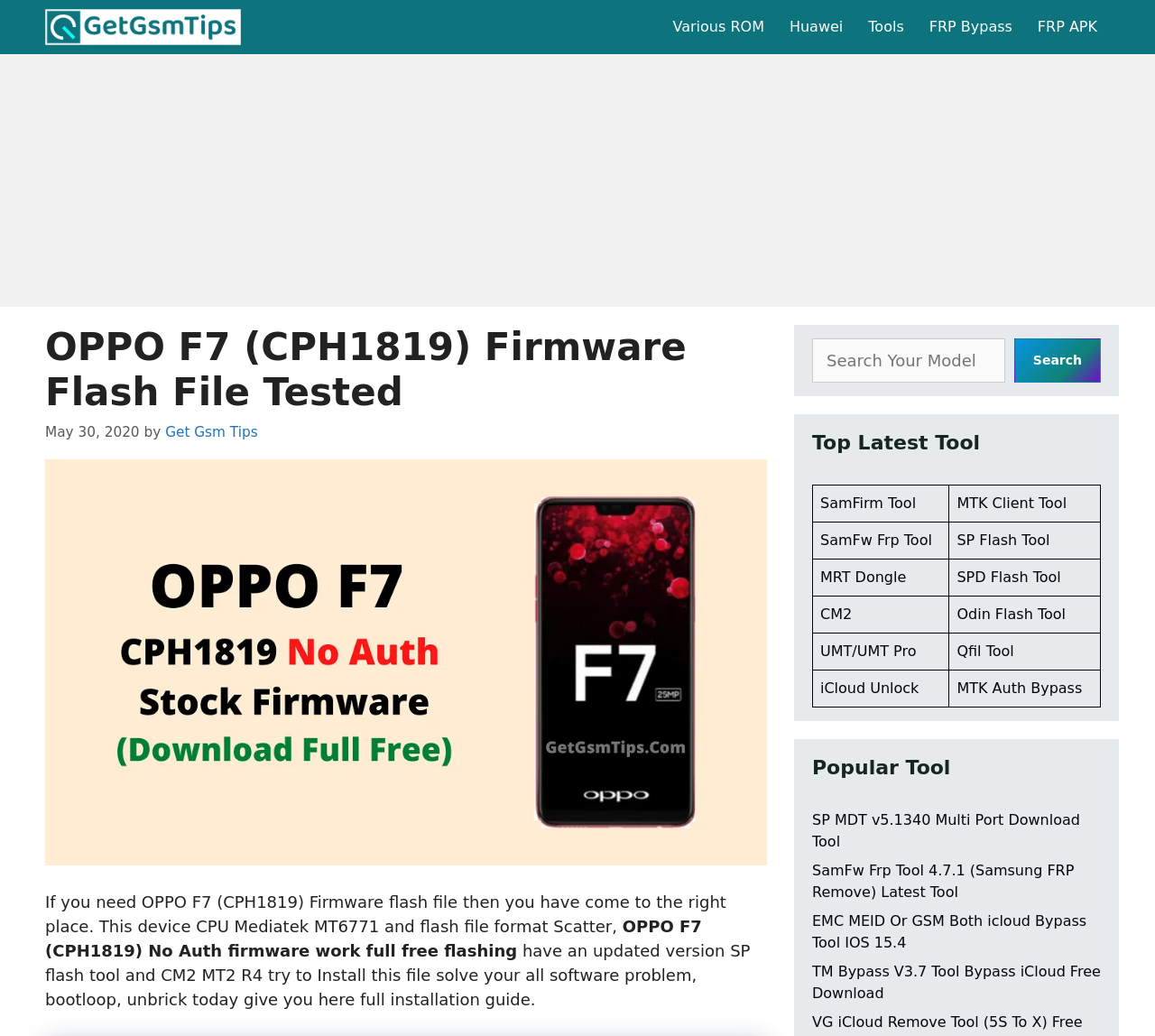What is the purpose of the SP Flash Tool?
Answer the question with a single word or phrase, referring to the image.

Full free flashing